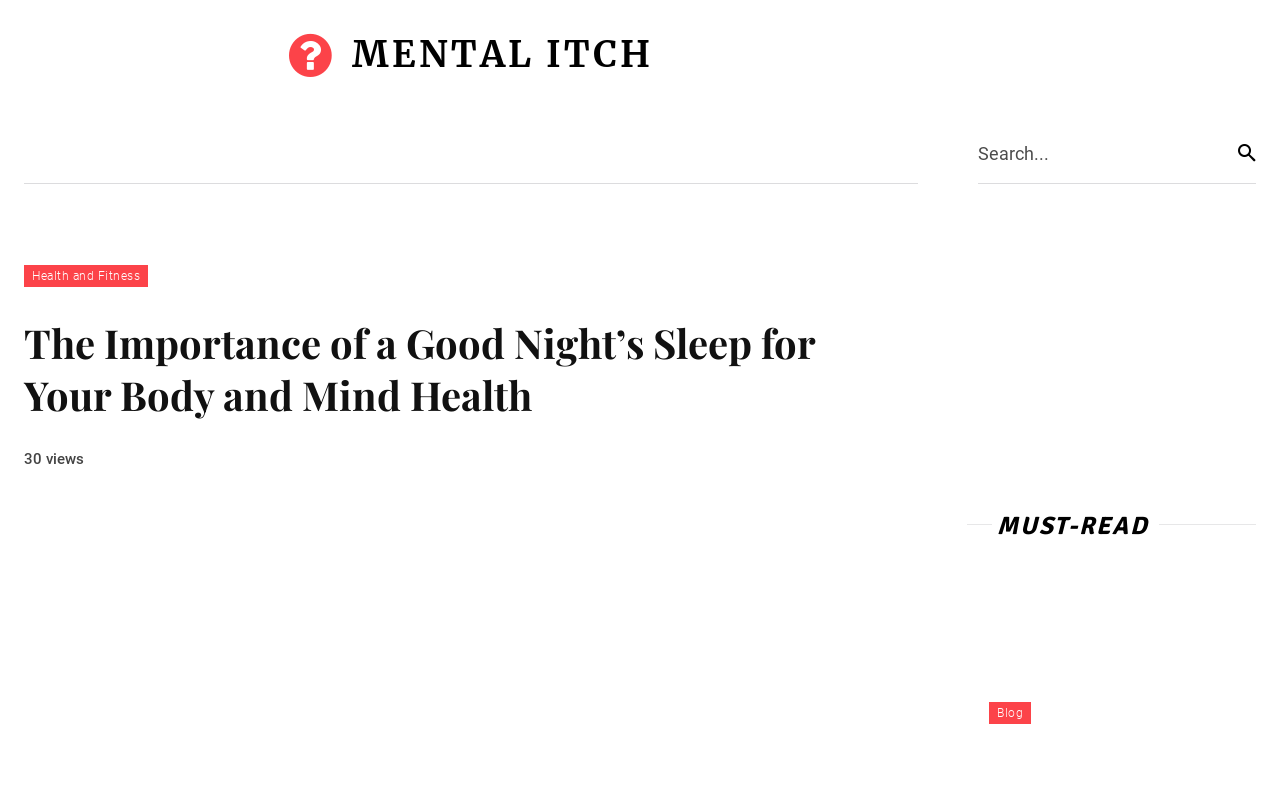Please specify the bounding box coordinates of the region to click in order to perform the following instruction: "Check out Gear Discounts".

None